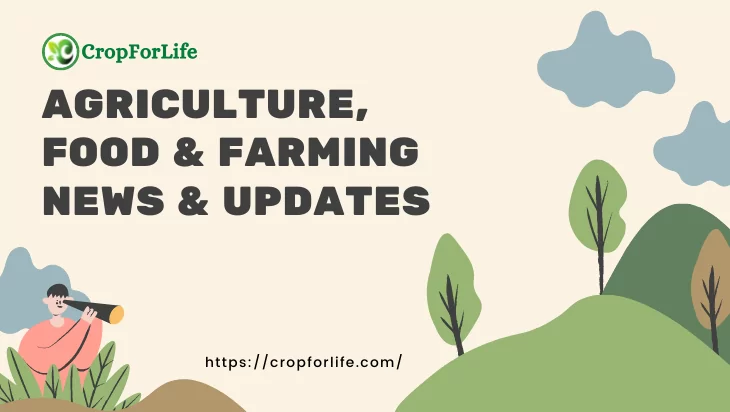What is the purpose of the text in the header?
We need a detailed and exhaustive answer to the question. Please elaborate.

The text prominently displays 'AGRICULTURE, FOOD & FARMING NEWS & UPDATES', which emphasizes the focus on delivering current information and articles related to these sectors, indicating that the purpose of the text is to inform viewers about the latest news and updates in agriculture, food, and farming.